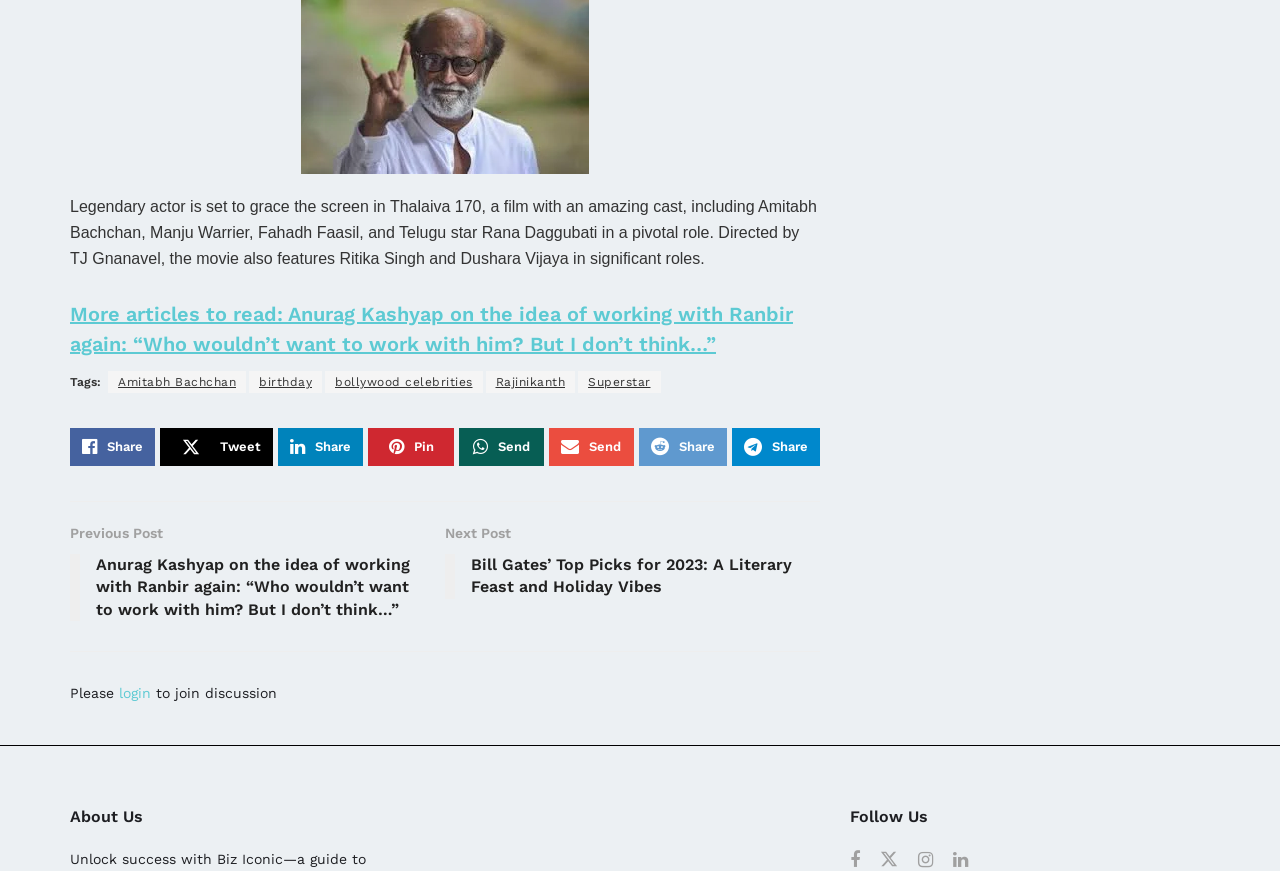Provide a single word or phrase to answer the given question: 
What is the topic of the previous post?

Anurag Kashyap and Ranbir